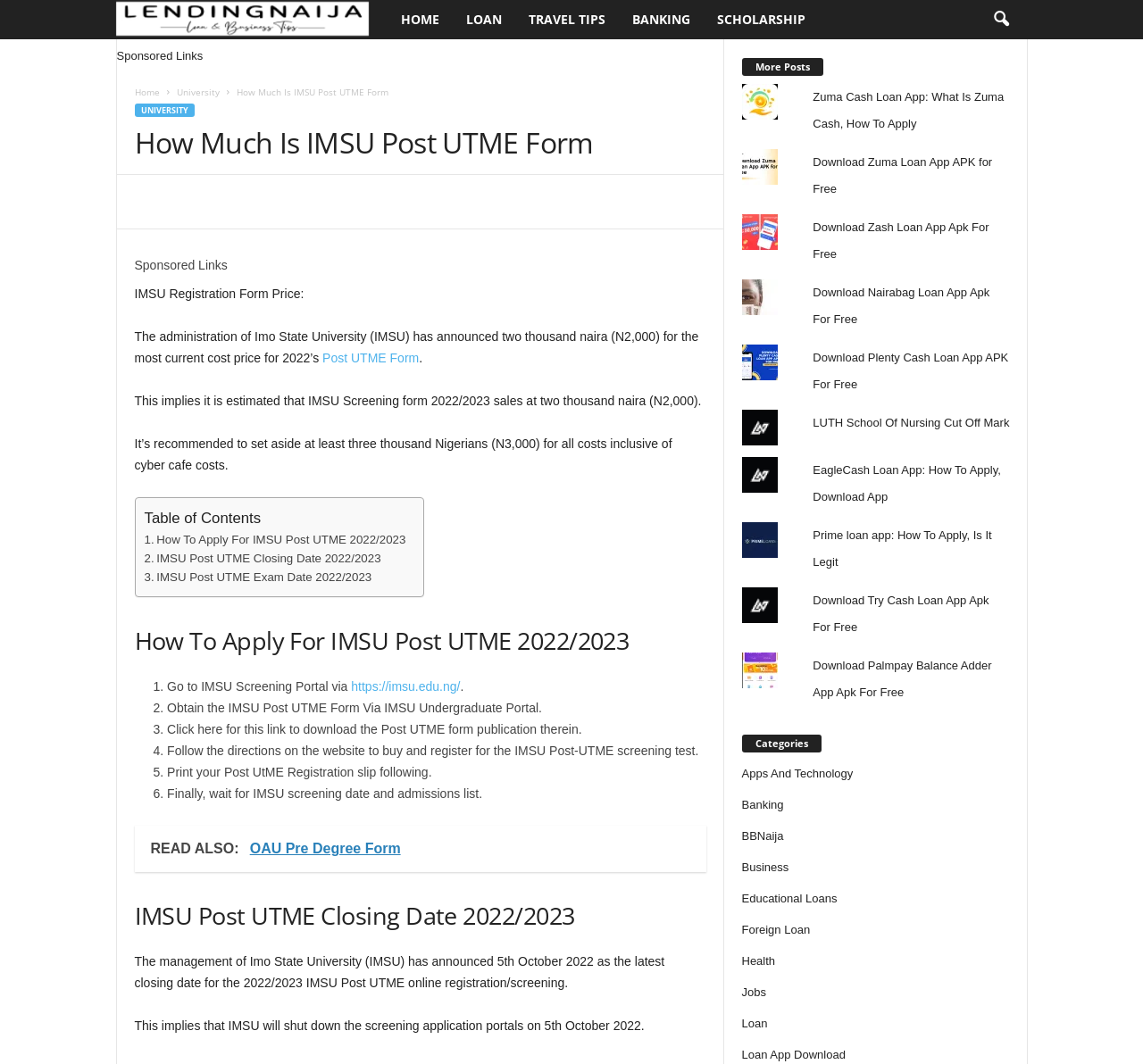Identify the text that serves as the heading for the webpage and generate it.

How Much Is IMSU Post UTME Form